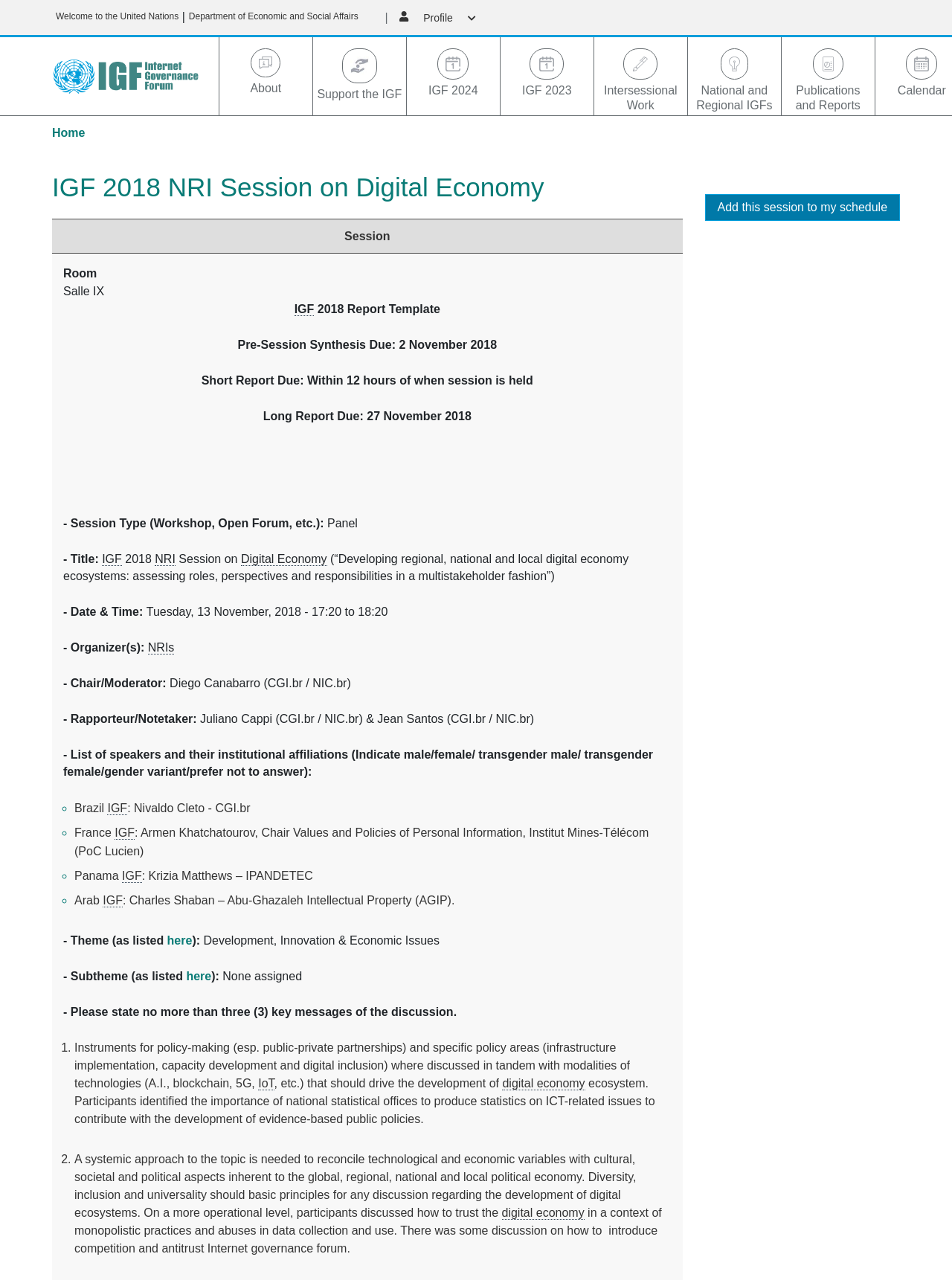Create a full and detailed caption for the entire webpage.

This webpage is about the IGF 2018 NRI Session on Digital Economy. At the top, there is a navigation menu with links to "Home", "About IGF", "Support the IGF", "IGF 2024", "IGF 2023", "Intersessional Work", "National and Regional IGFs", "Publications and Reports", and "Event Calendar". Below the navigation menu, there is a breadcrumb navigation section with a link to "Home".

The main content of the page is divided into sections. The first section displays the title "IGF 2018 NRI Session on Digital Economy" and provides information about the session, including the room, date, and time. There is also a section for the session type, title, and description.

The page then provides details about the organizers, chair, rapporteur, and speakers of the session, including their institutional affiliations. The speakers are listed with their countries and organizations.

At the bottom of the page, there is a section for reporting, with deadlines for pre-session synthesis, short report, and long report.